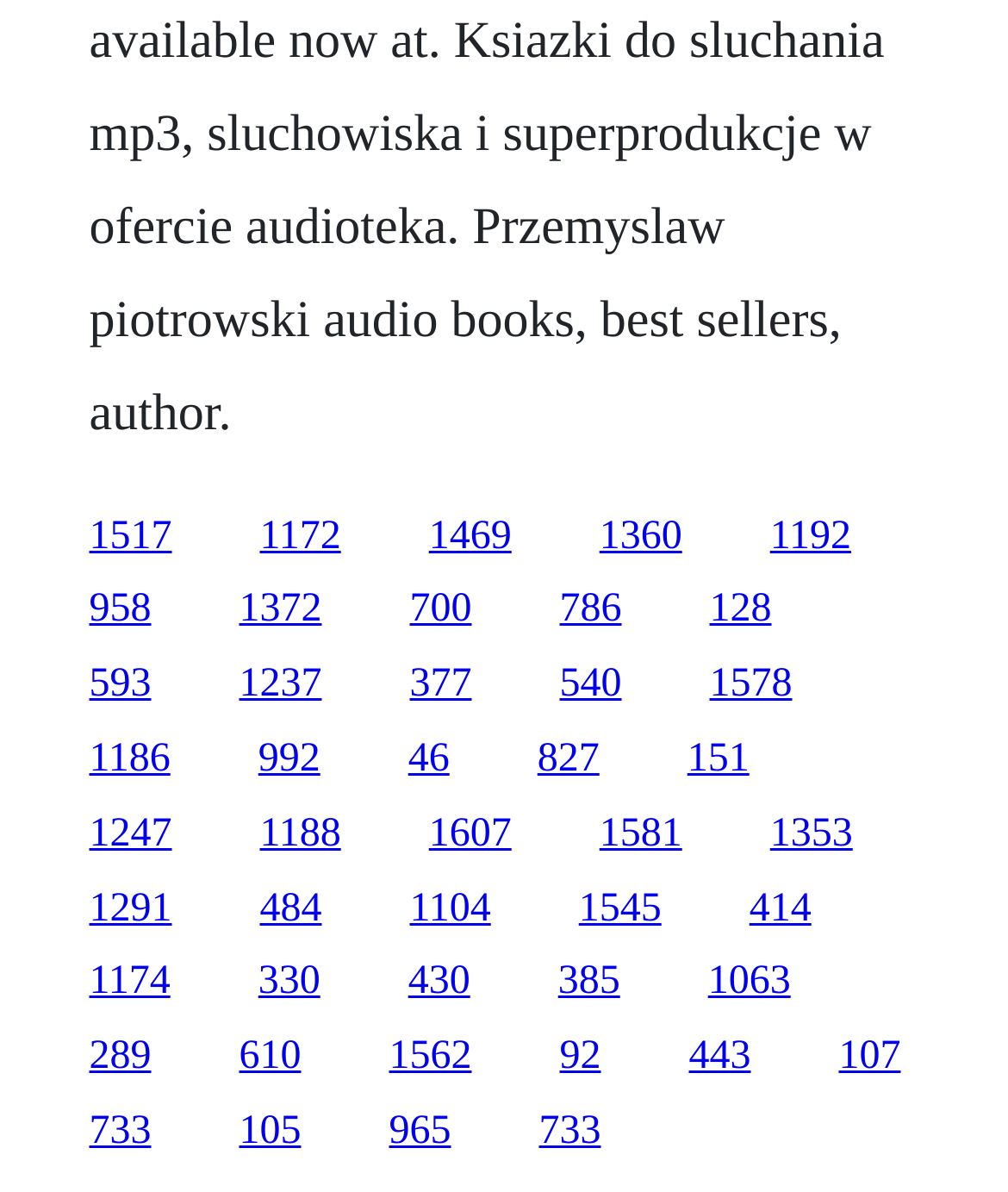How many links are on the webpage?
From the screenshot, provide a brief answer in one word or phrase.

51